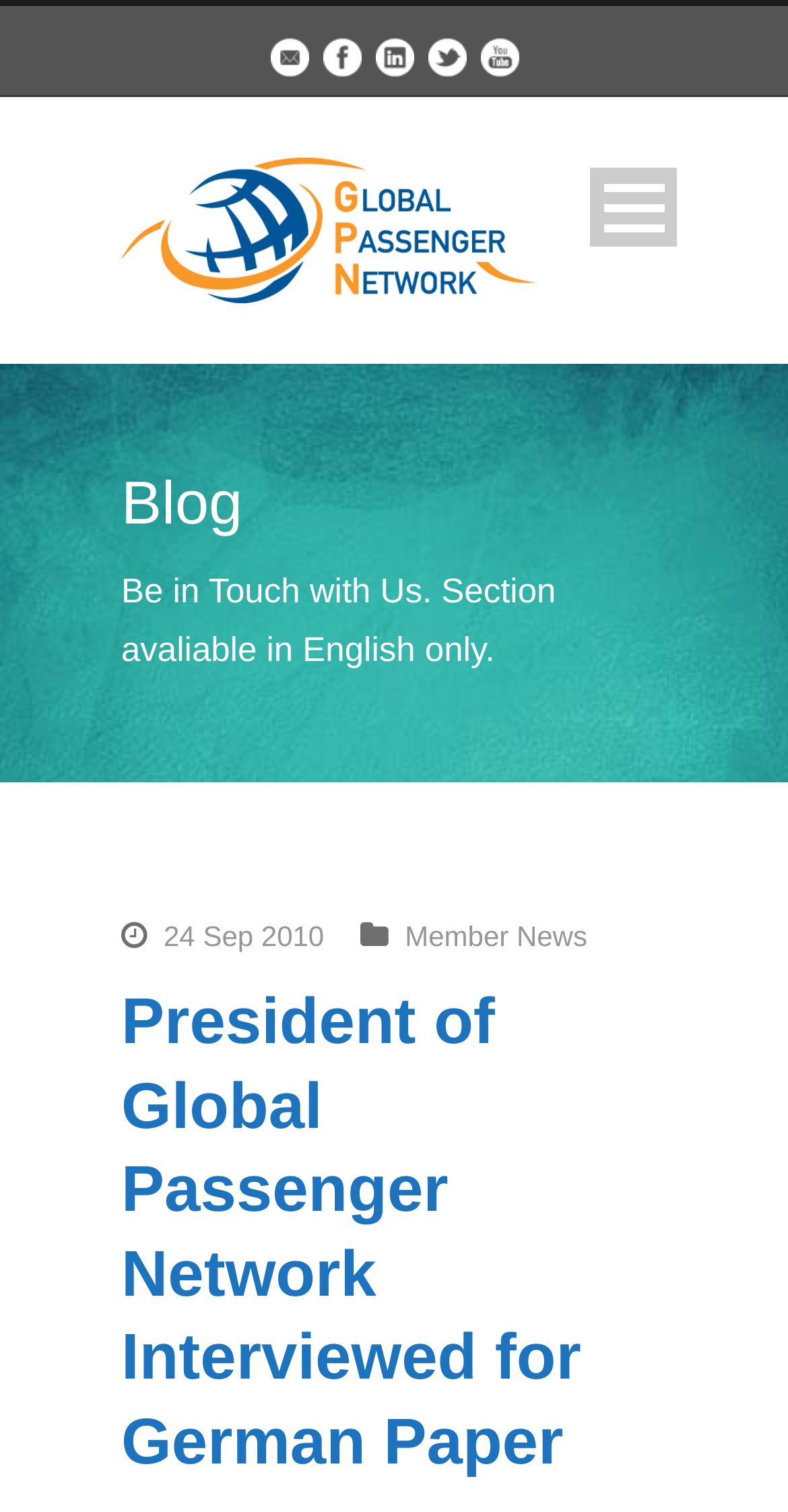How many social media links are there?
Based on the visual details in the image, please answer the question thoroughly.

There are four social media links on the webpage, which are Email, Facebook, Linkedin, and Twitter, each with an image and a link.